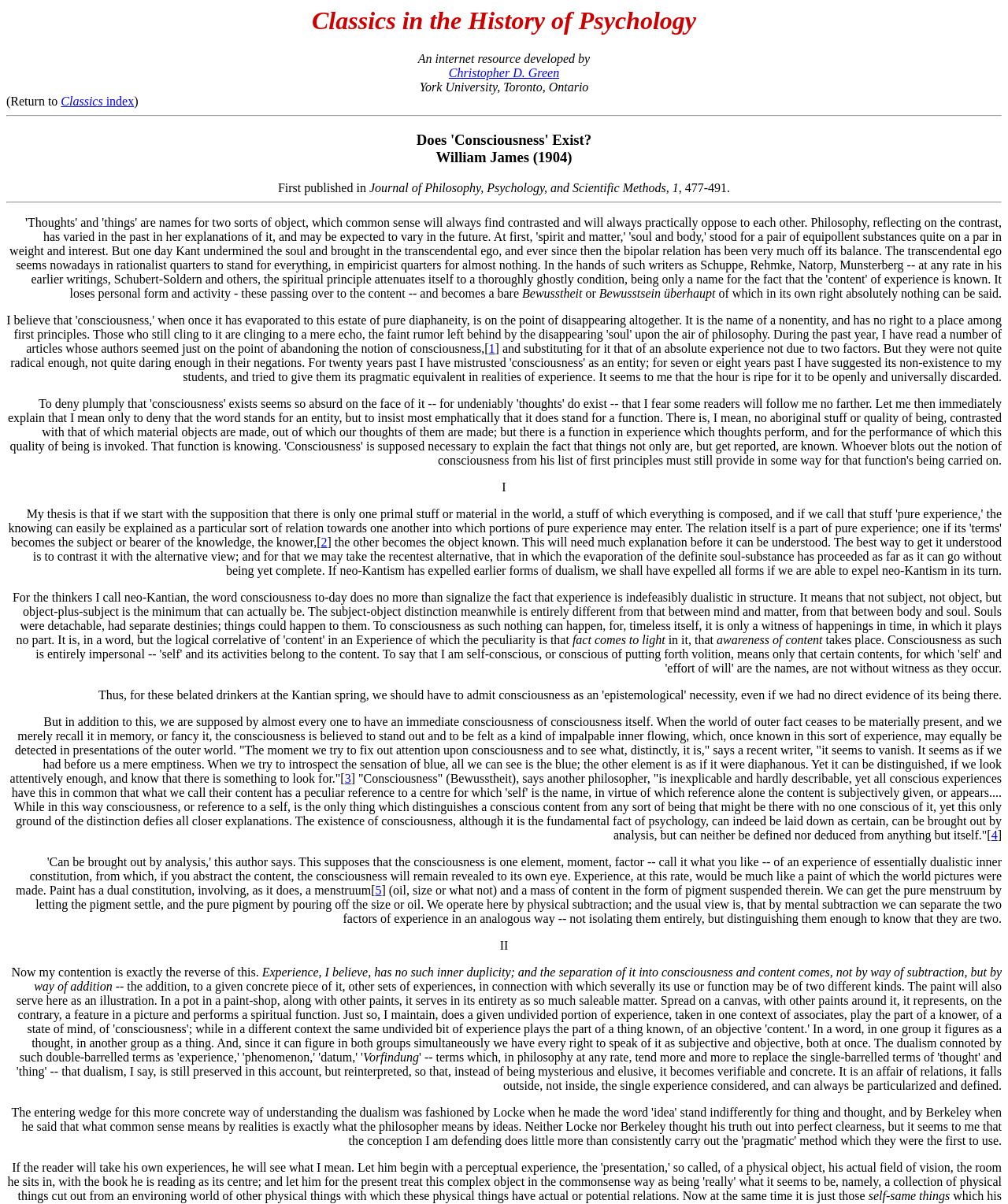Who developed the internet resource?
Please provide a comprehensive answer based on the information in the image.

The answer can be found in the second line of the webpage, where it says 'An internet resource developed by Christopher D. Green'.